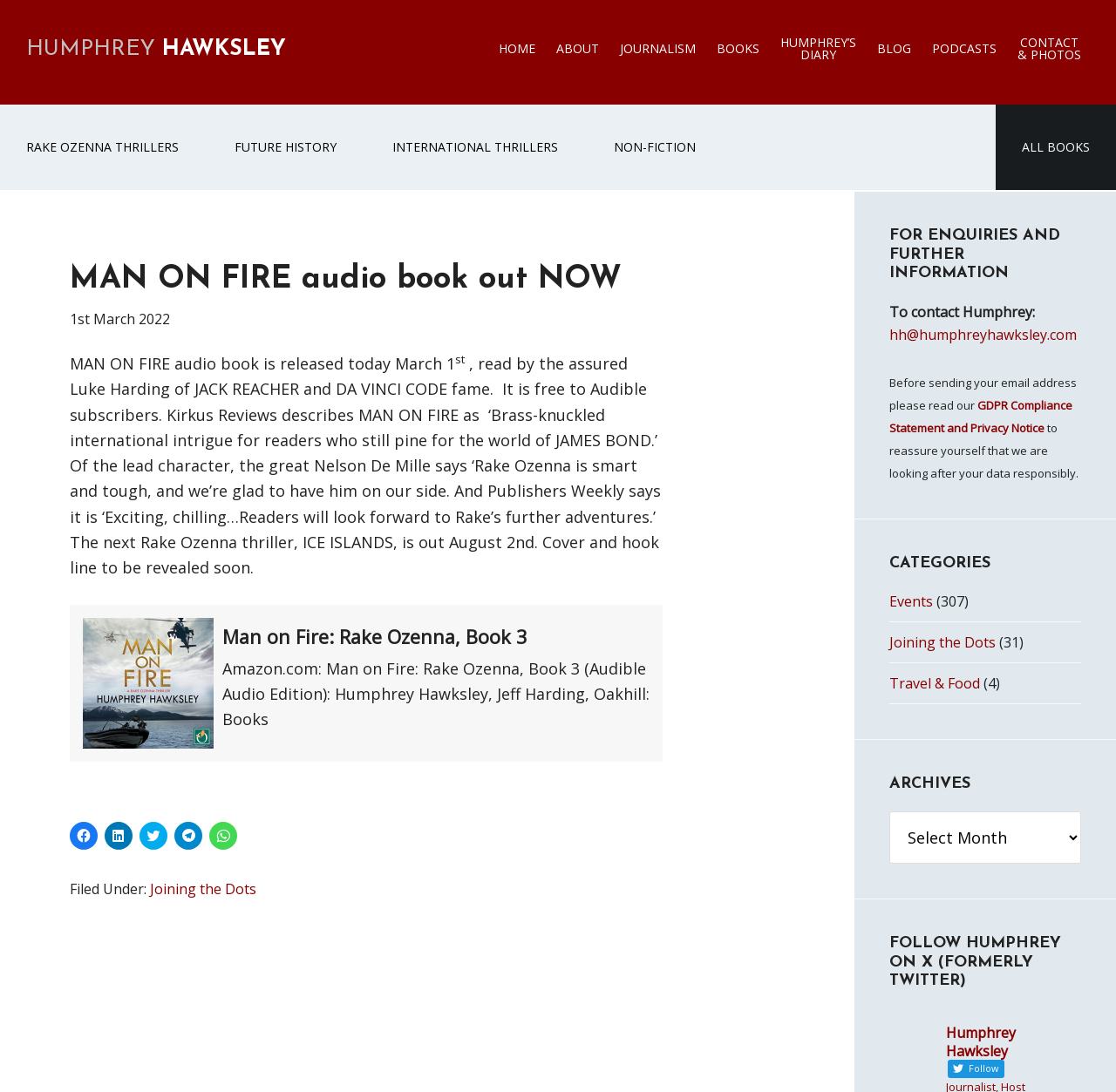Please identify the bounding box coordinates of the area that needs to be clicked to fulfill the following instruction: "Click to share on Facebook."

[0.062, 0.752, 0.088, 0.778]